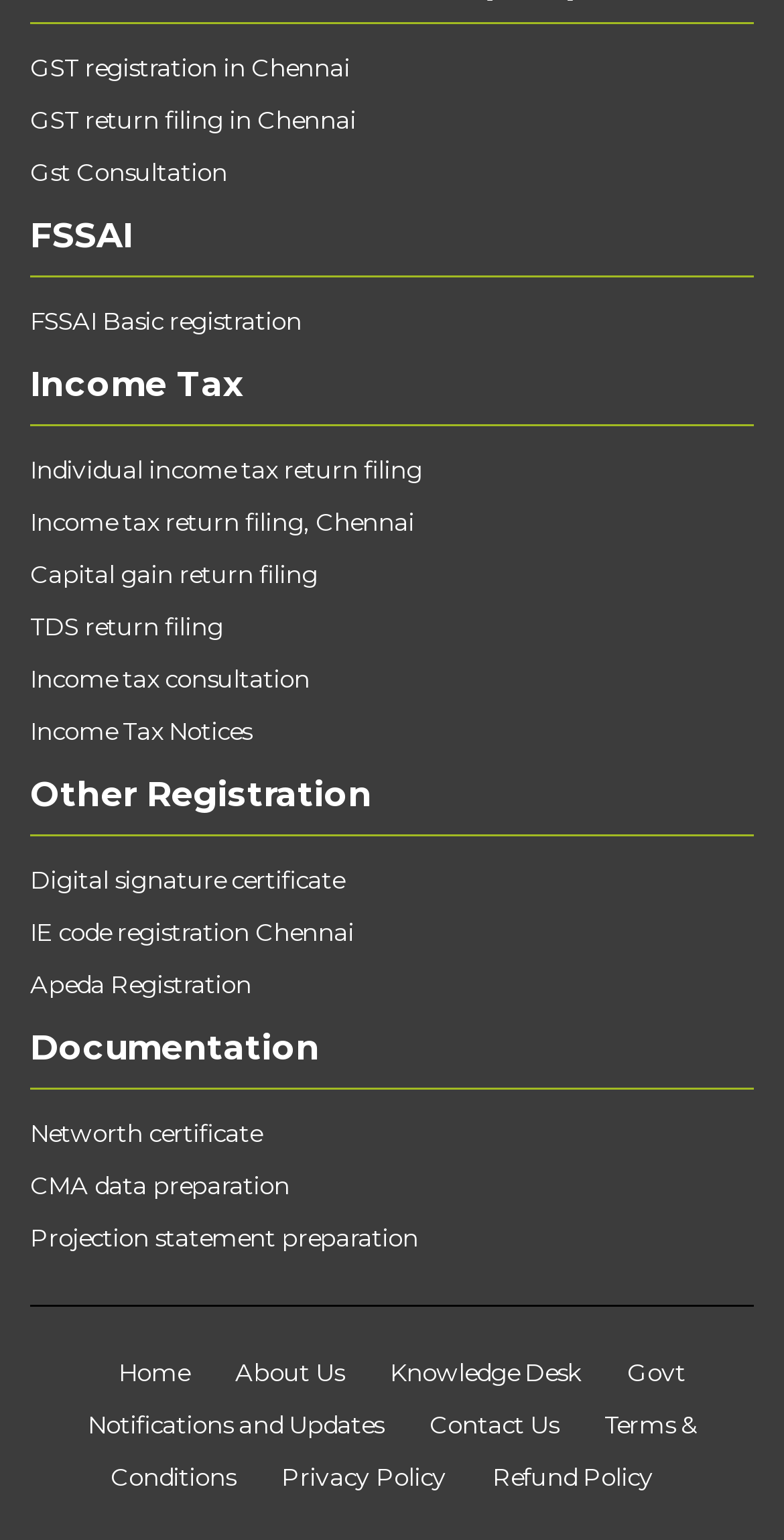Indicate the bounding box coordinates of the element that must be clicked to execute the instruction: "View FSSAI Basic registration". The coordinates should be given as four float numbers between 0 and 1, i.e., [left, top, right, bottom].

[0.038, 0.192, 0.962, 0.226]